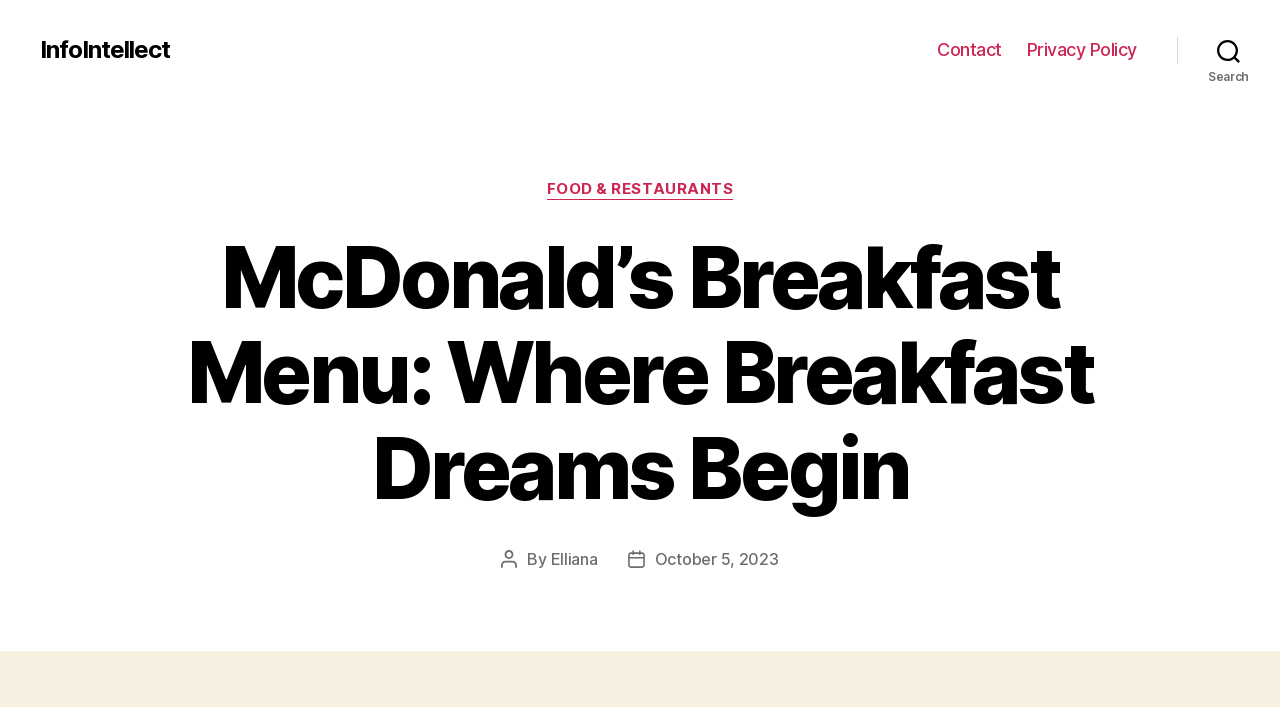Answer the question below with a single word or a brief phrase: 
How many navigation links are at the top of the page?

2